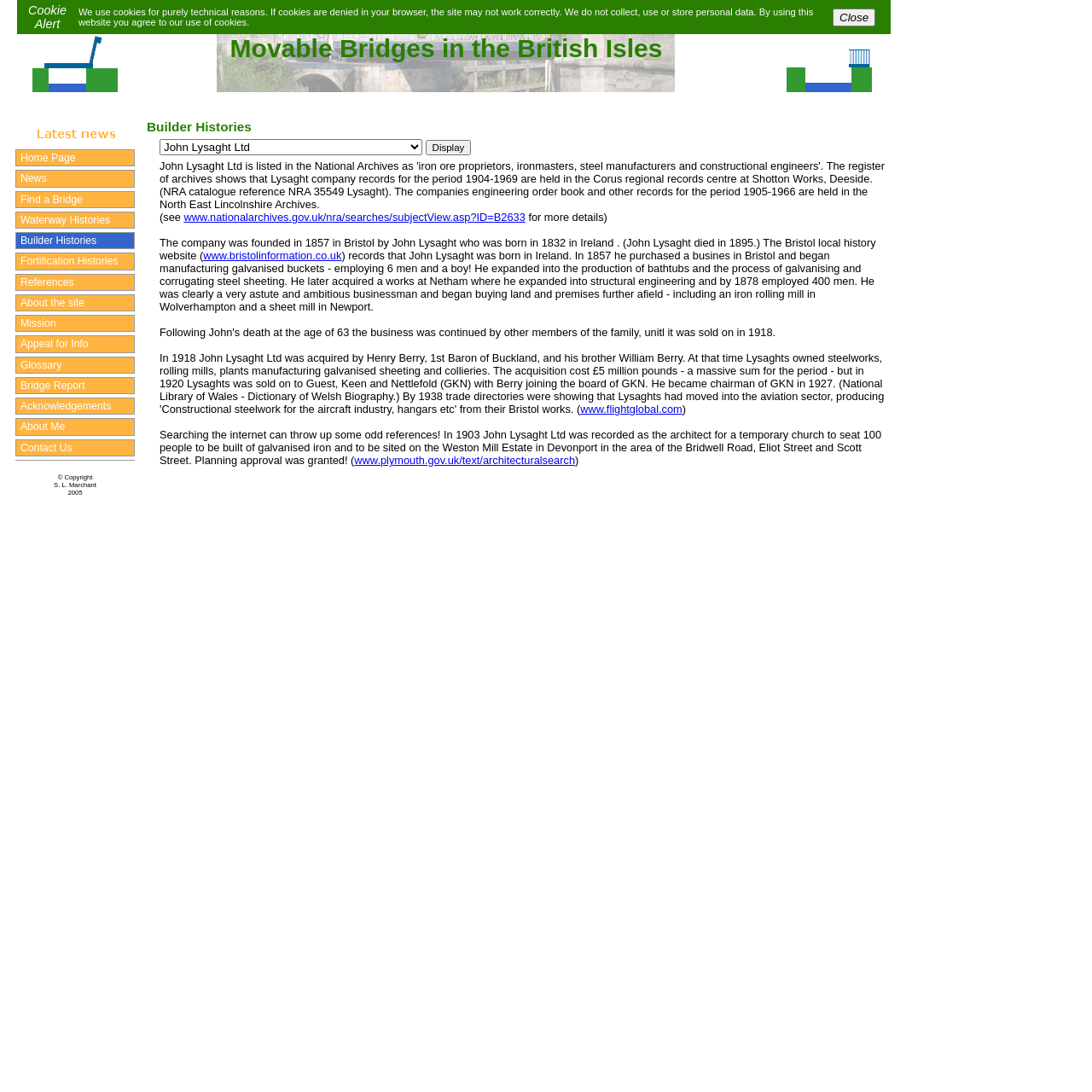Identify the bounding box coordinates for the region to click in order to carry out this instruction: "Visit the Home Page". Provide the coordinates using four float numbers between 0 and 1, formatted as [left, top, right, bottom].

[0.014, 0.137, 0.123, 0.153]